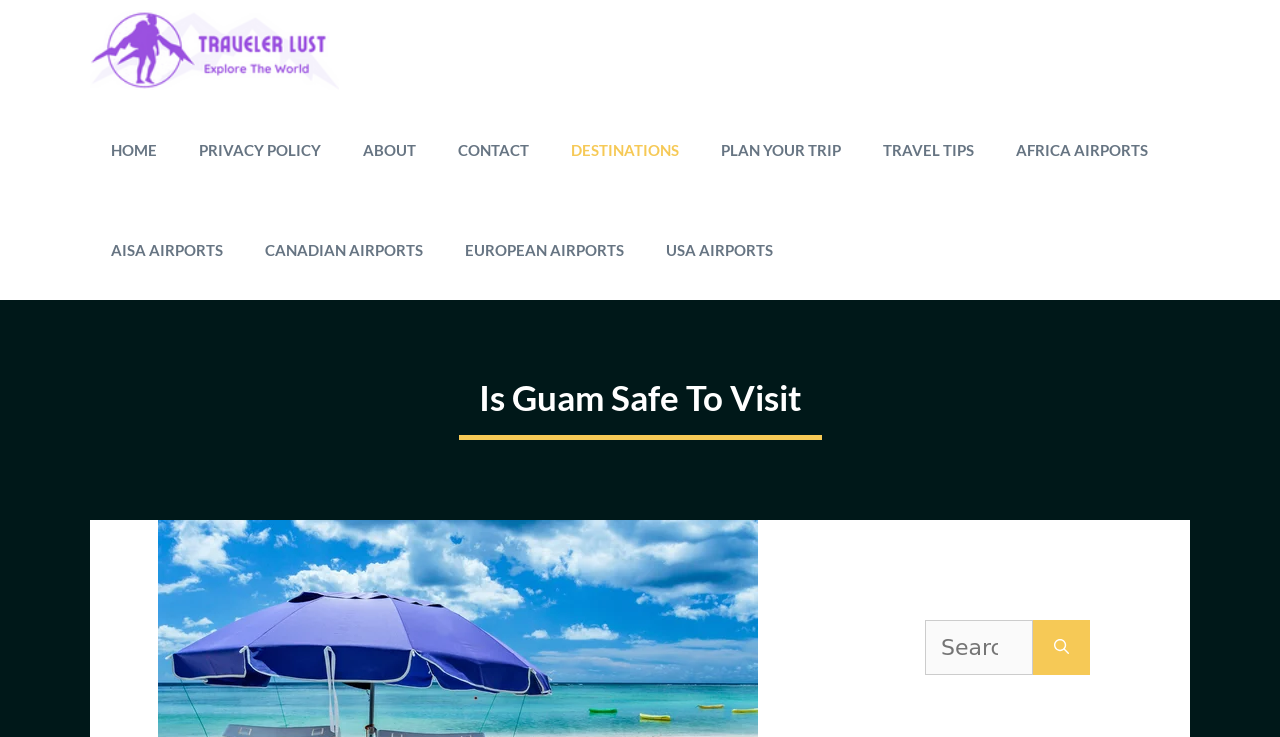Provide the bounding box for the UI element matching this description: "Canadian Airports".

[0.191, 0.271, 0.347, 0.407]